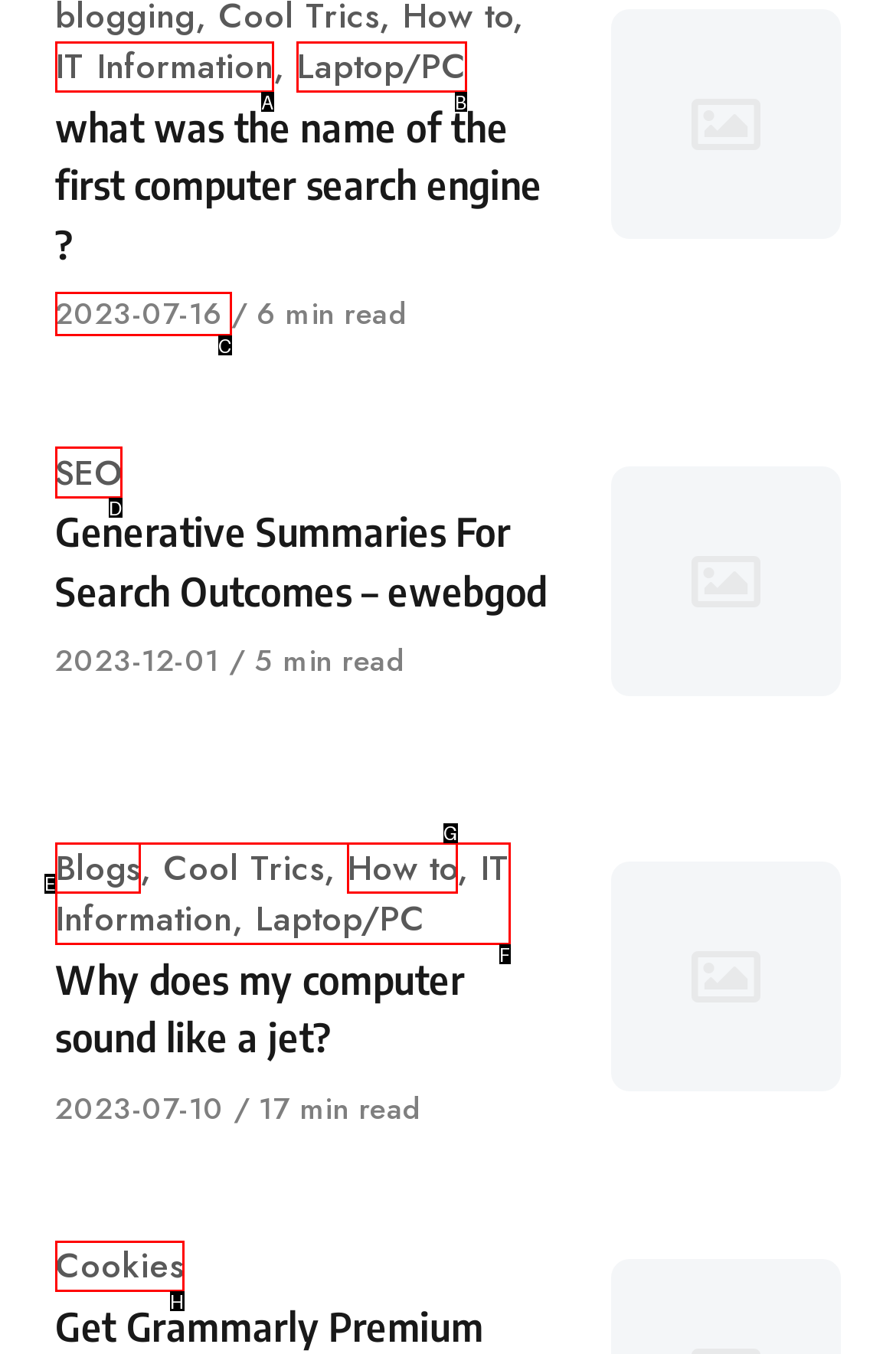Select the letter of the UI element you need to click on to fulfill this task: Explore the category 'SEO'. Write down the letter only.

D